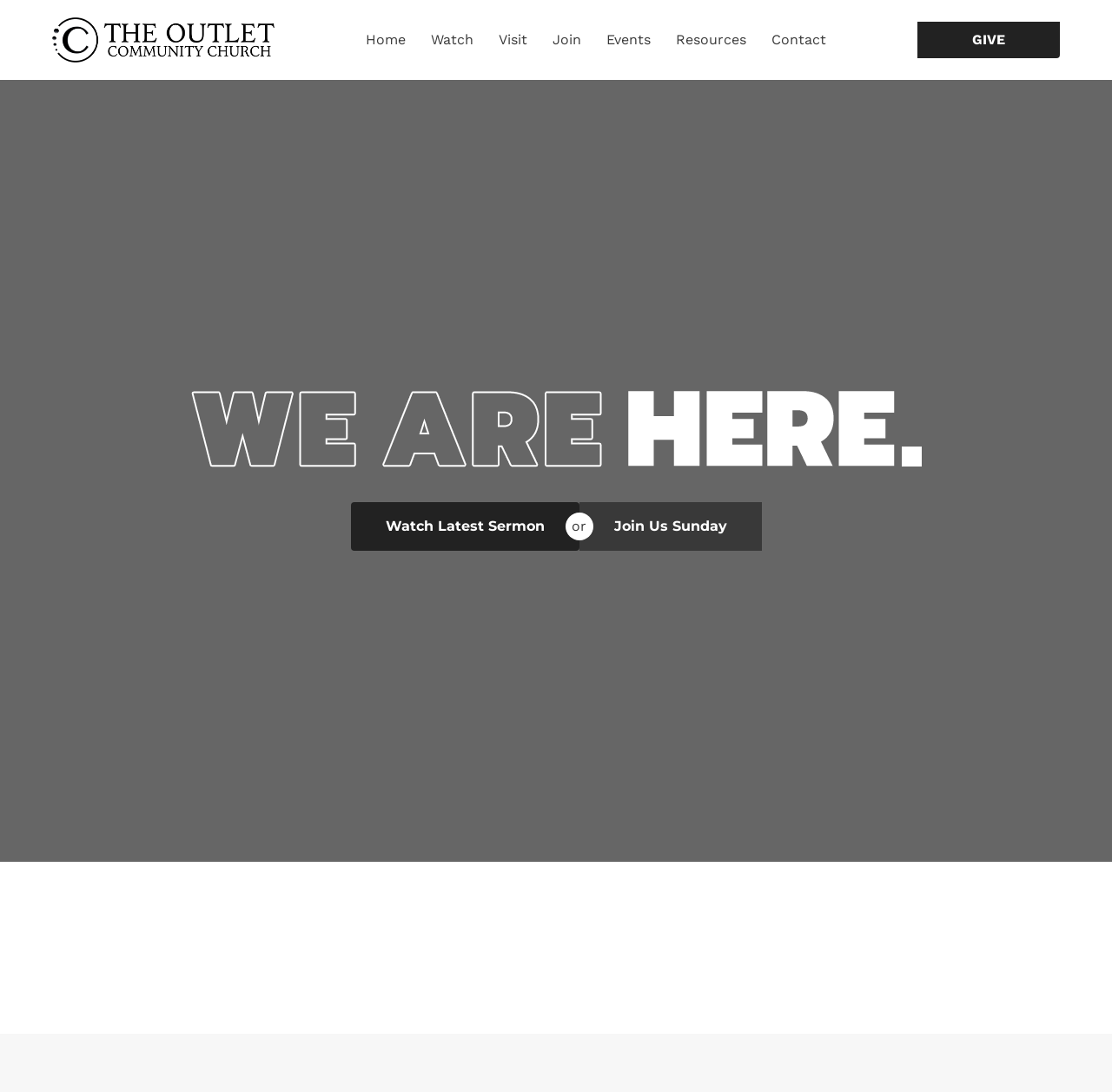Please determine the bounding box coordinates of the section I need to click to accomplish this instruction: "Contact the church".

[0.684, 0.019, 0.752, 0.055]